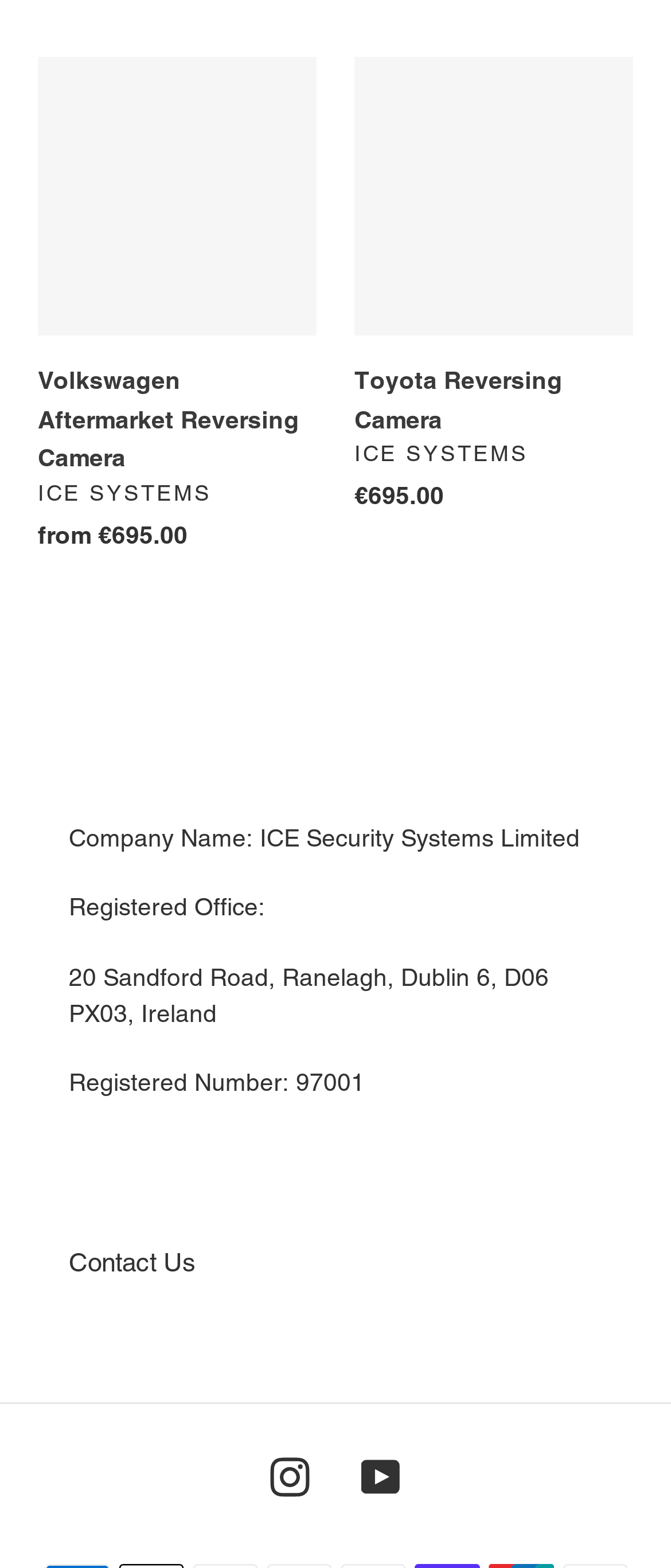What is the vendor of the Volkswagen reversing camera?
Please provide an in-depth and detailed response to the question.

I looked at the description list detail of the 'Volkswagen Aftermarket Reversing Camera' link and found the static text 'VENDOR' with the value 'ICE SYSTEMS'.